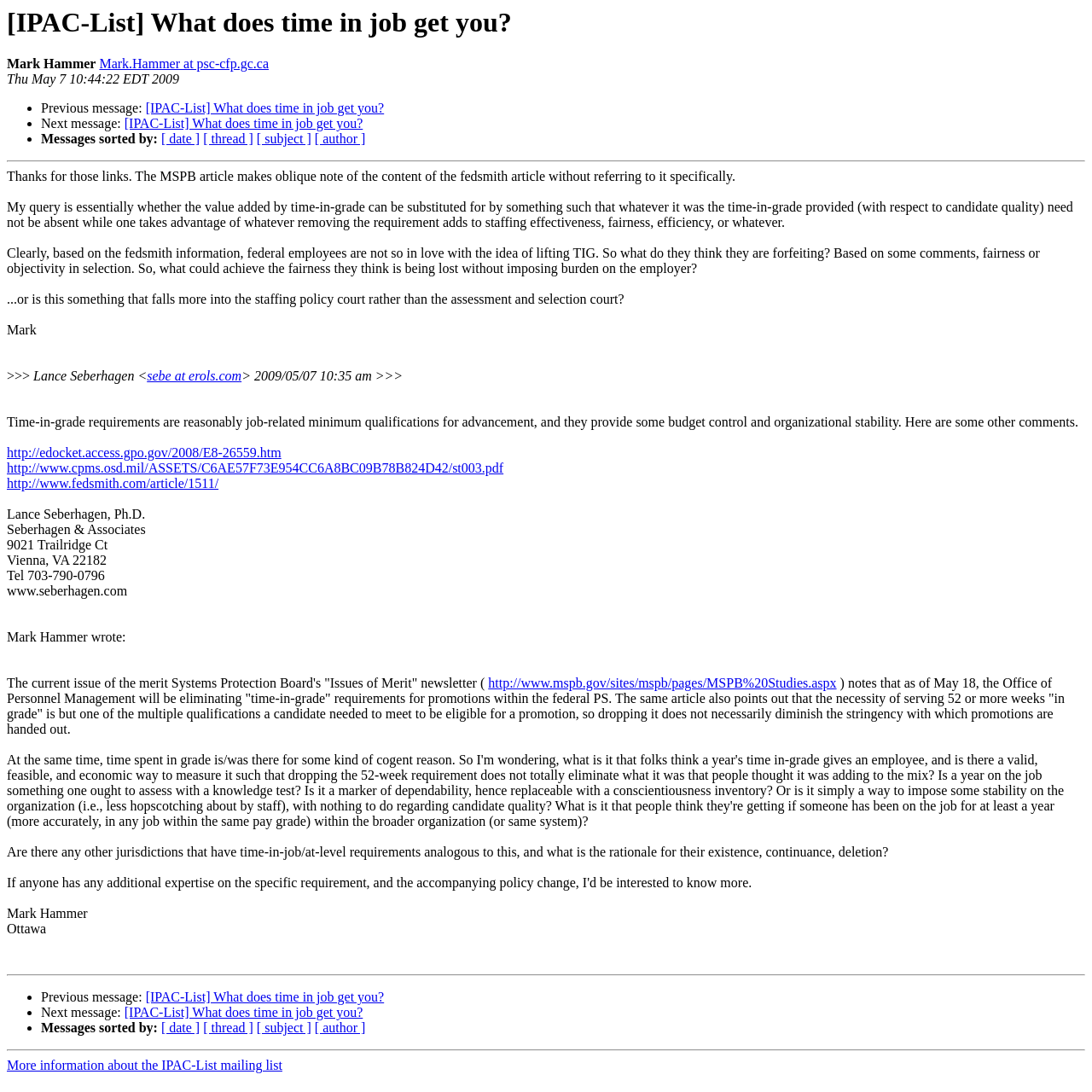Who is the author of the message?
Please give a detailed and elaborate explanation in response to the question.

The author of the message is Mark Hammer, which can be found at the top of the webpage, next to the timestamp 'Thu May 7 10:44:22 EDT 2009'.